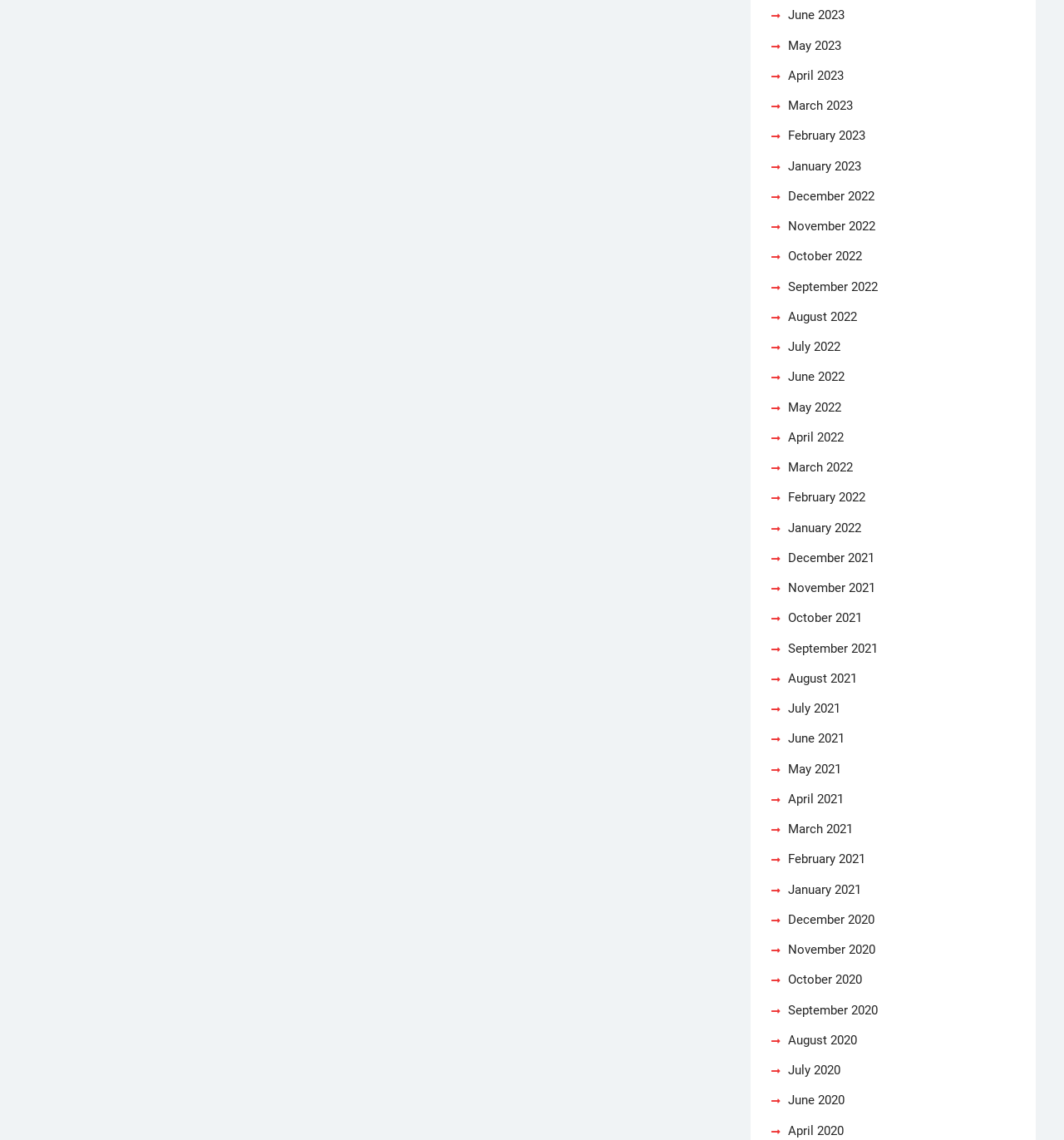Please determine the bounding box coordinates for the element that should be clicked to follow these instructions: "Access June 2020".

[0.741, 0.956, 0.794, 0.975]